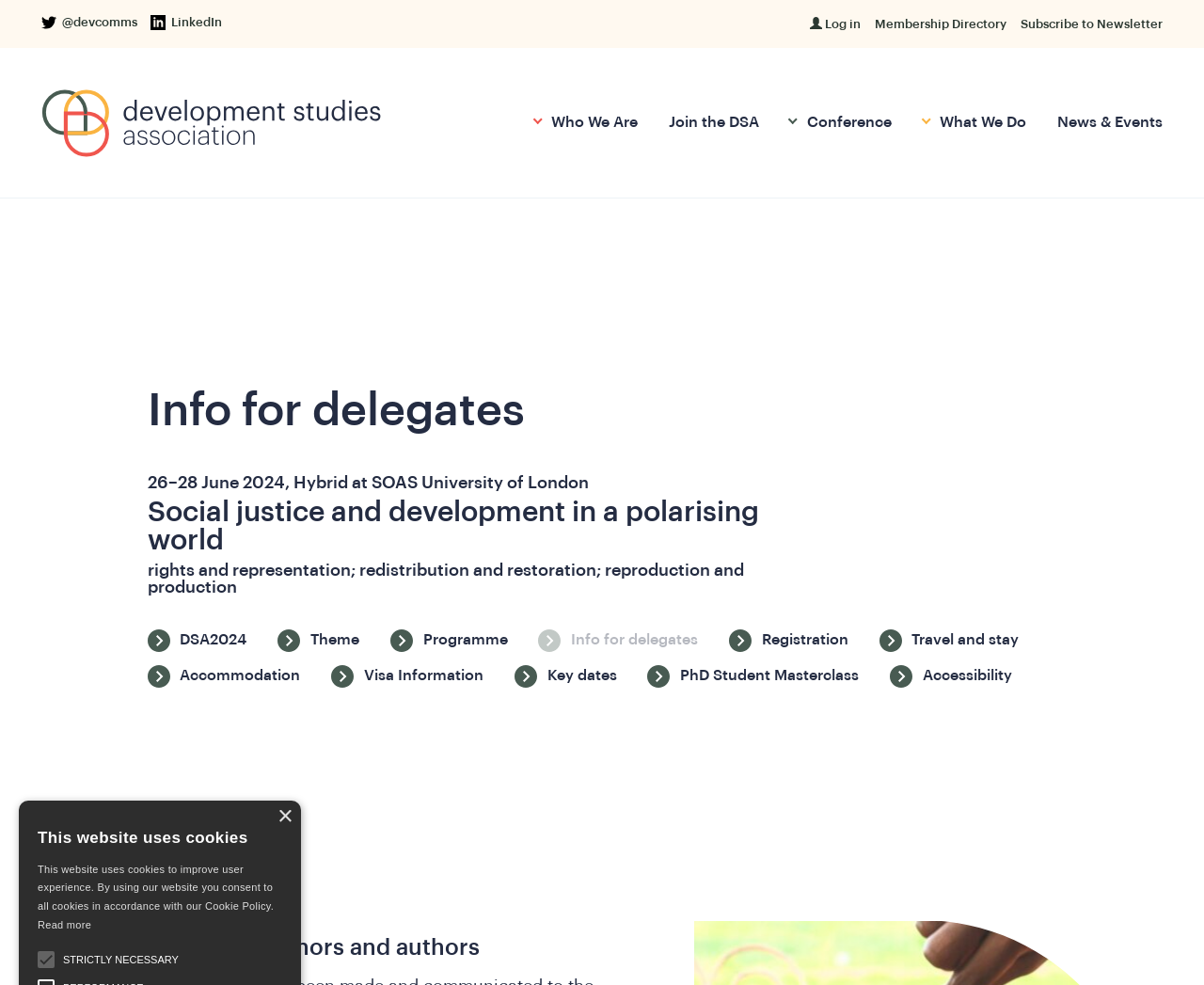Answer the question using only a single word or phrase: 
What is the purpose of the 'DSA2024' link?

Conference information